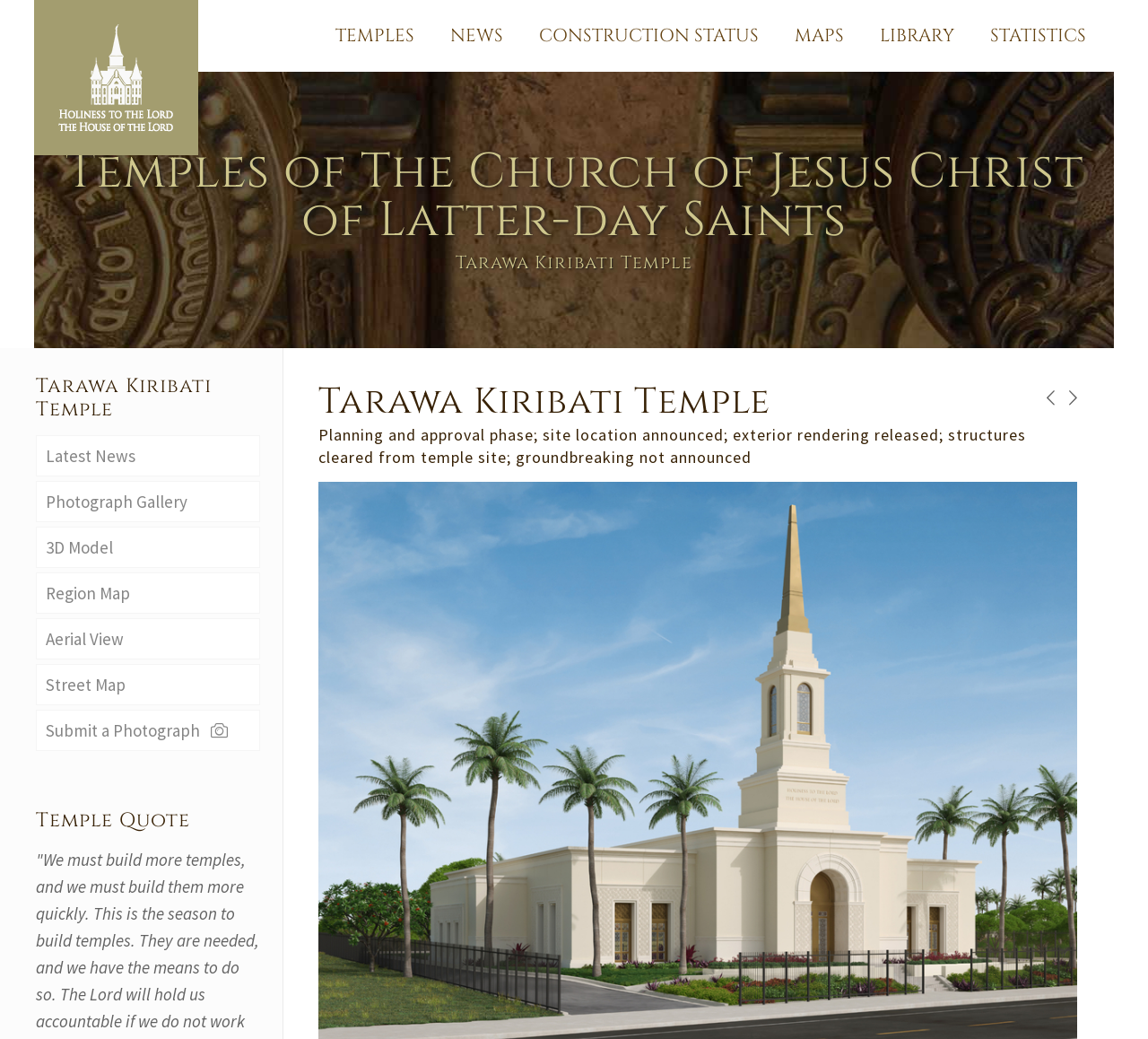Provide the bounding box coordinates of the HTML element this sentence describes: "NEWS". The bounding box coordinates consist of four float numbers between 0 and 1, i.e., [left, top, right, bottom].

[0.377, 0.0, 0.454, 0.069]